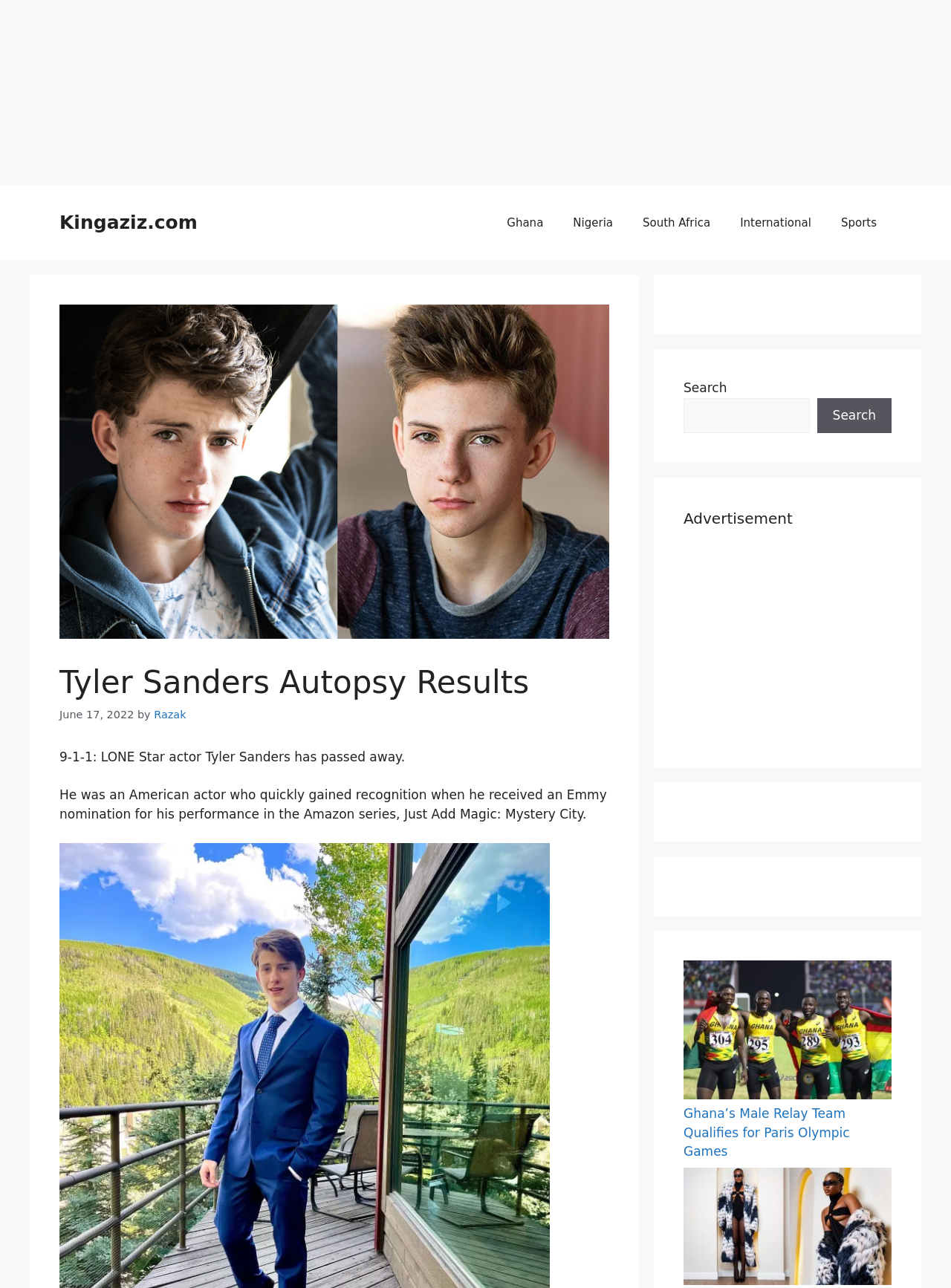Identify and provide the text of the main header on the webpage.

Tyler Sanders Autopsy Results